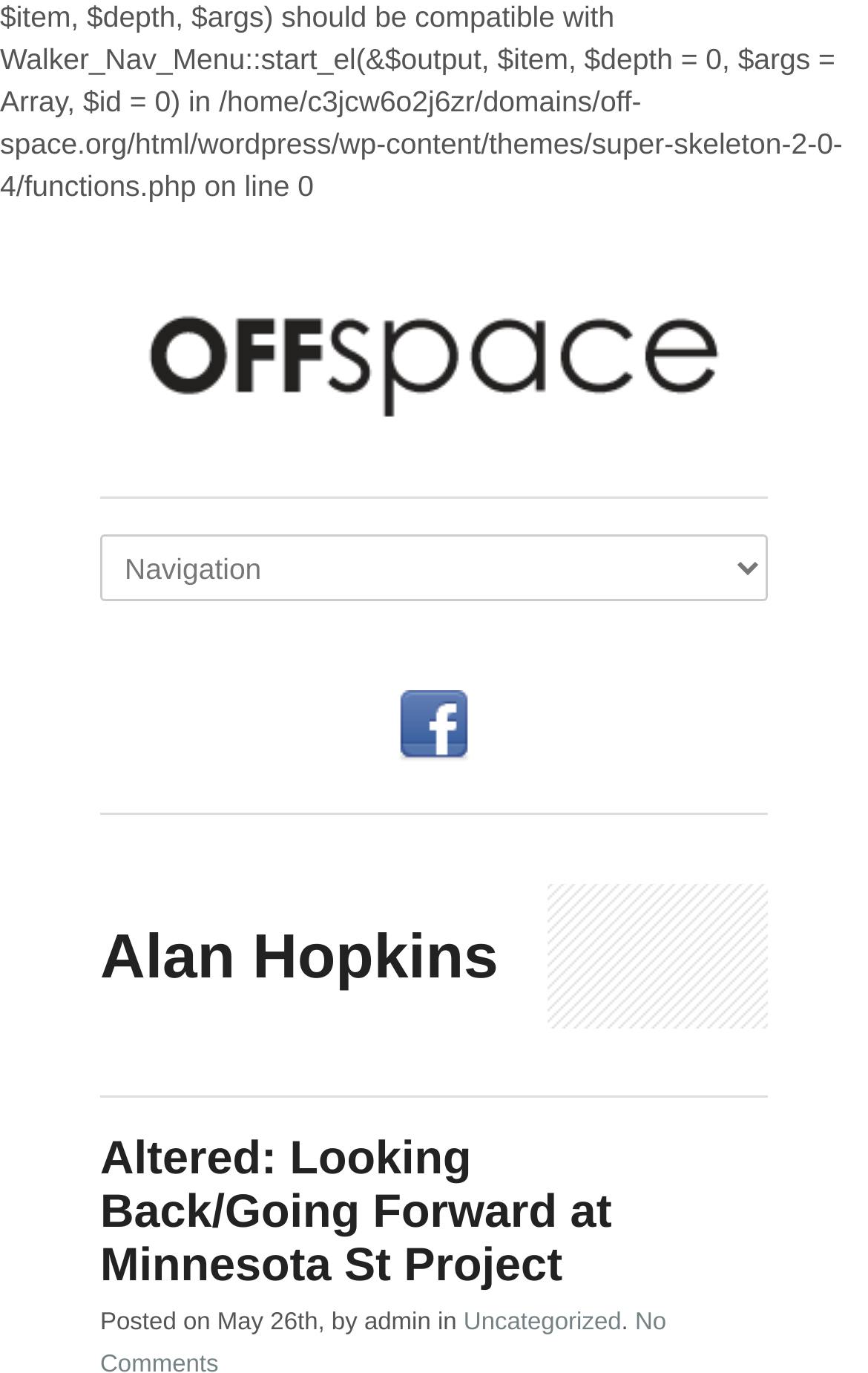Using the information in the image, could you please answer the following question in detail:
What is the name of the author?

The name of the author can be found in the heading element with the text 'Alan Hopkins' located at the top of the webpage, which suggests that the webpage is about the author or their work.